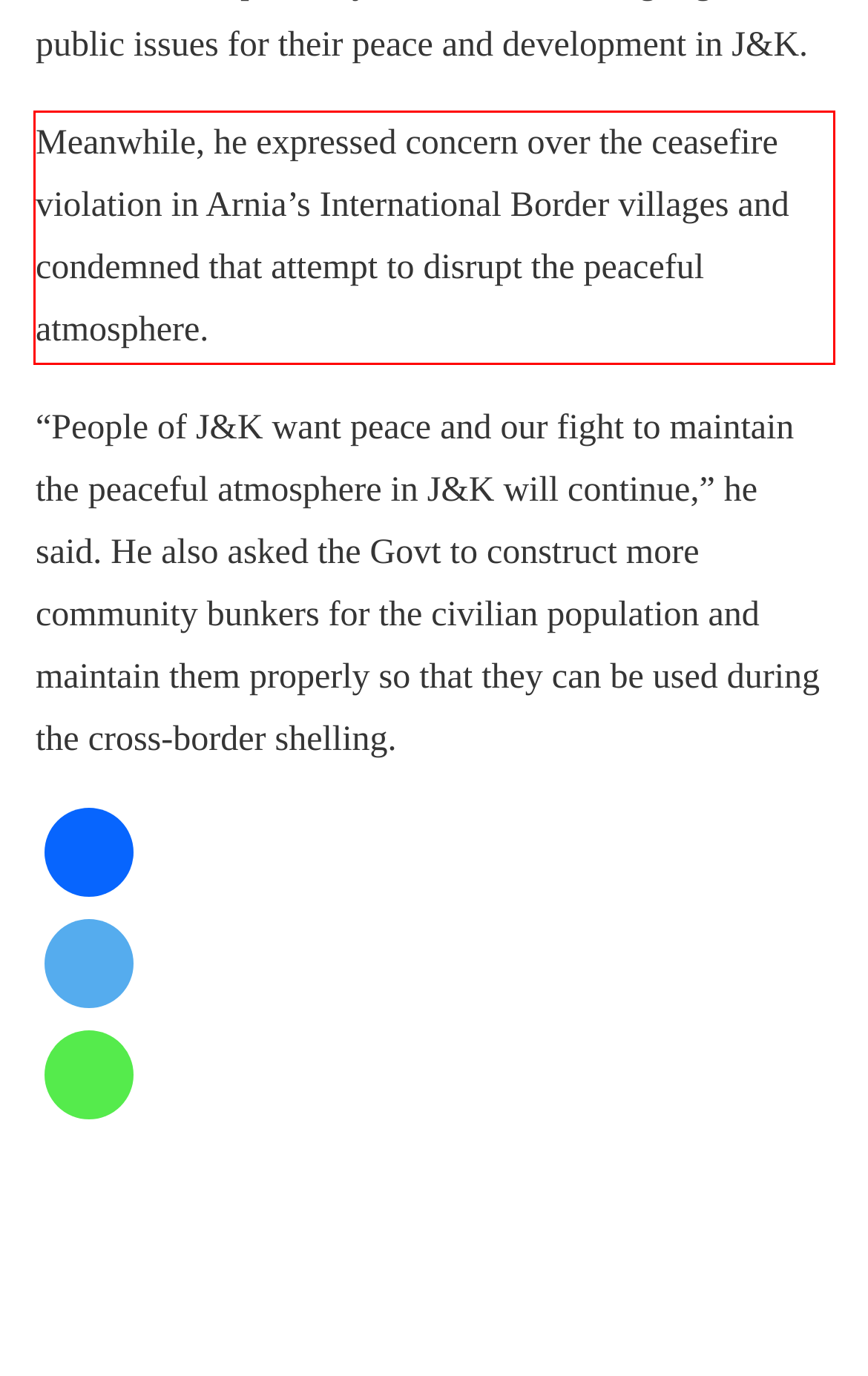View the screenshot of the webpage and identify the UI element surrounded by a red bounding box. Extract the text contained within this red bounding box.

Meanwhile, he expressed concern over the ceasefire violation in Arnia’s International Border villages and condemned that attempt to disrupt the peaceful atmosphere.